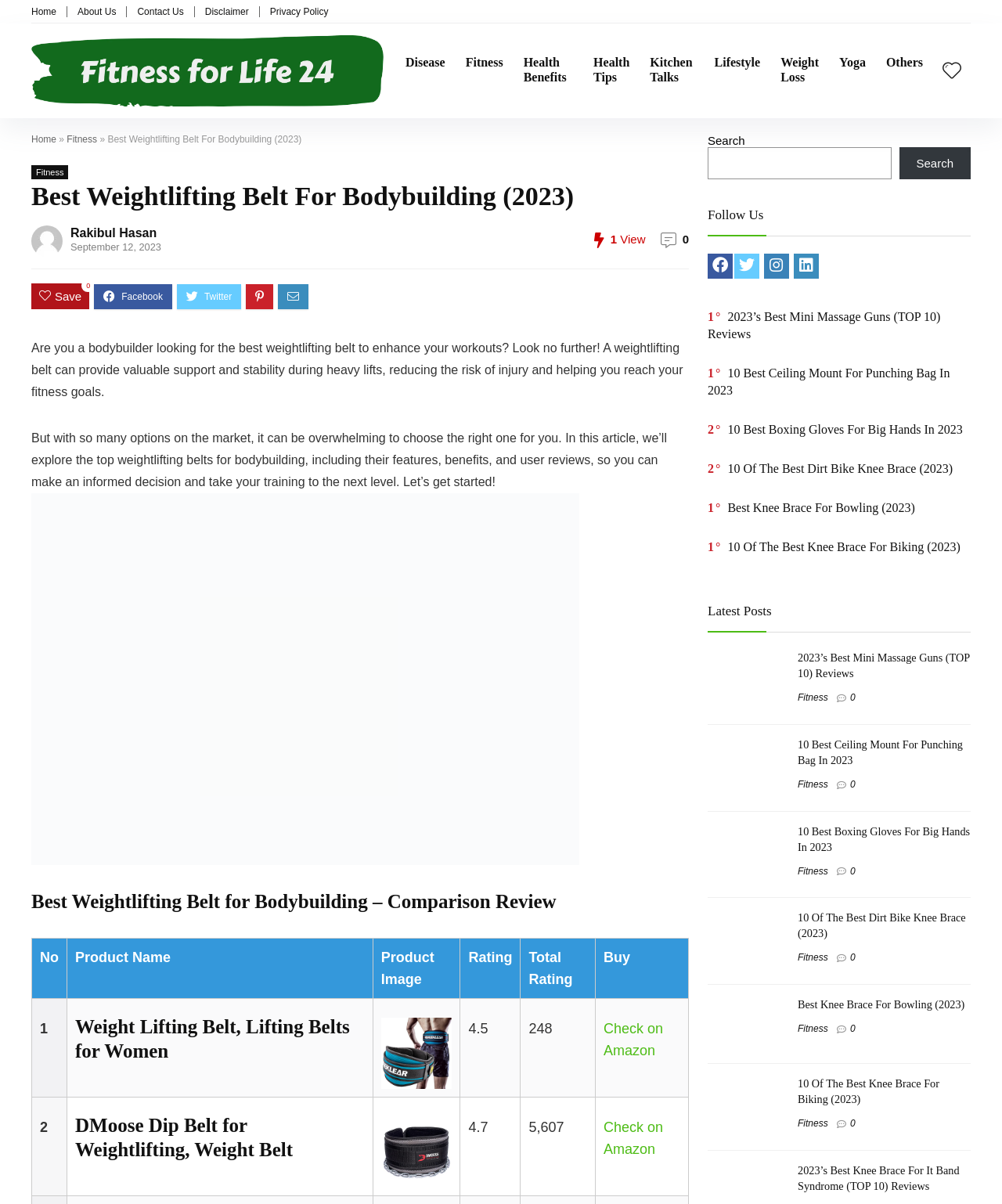Show the bounding box coordinates for the HTML element described as: "Lifestyle".

[0.703, 0.04, 0.769, 0.065]